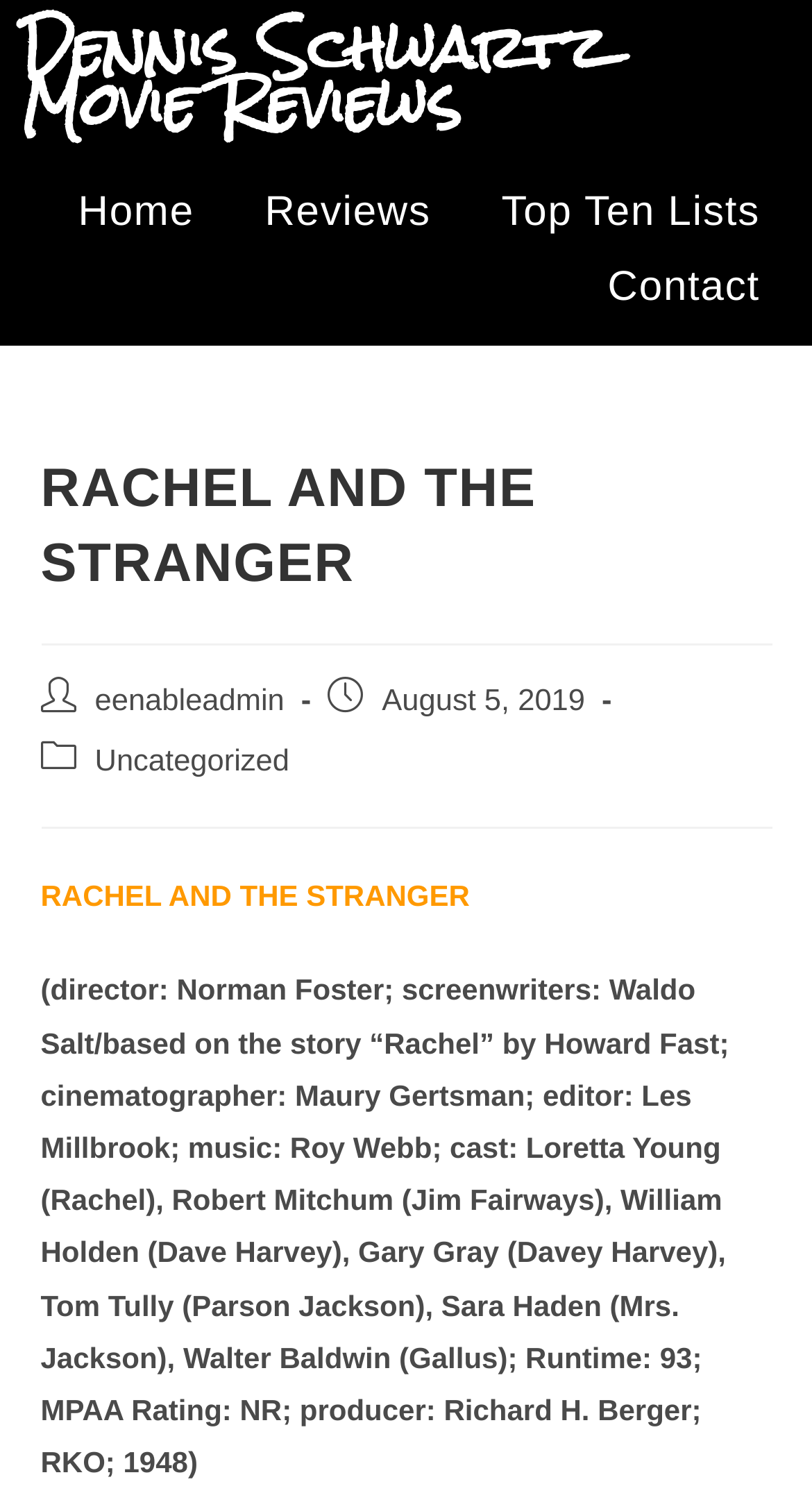What is the name of the movie being reviewed?
Examine the image closely and answer the question with as much detail as possible.

I found the answer by looking at the heading element with the text 'RACHEL AND THE STRANGER' which is a child of the header element.